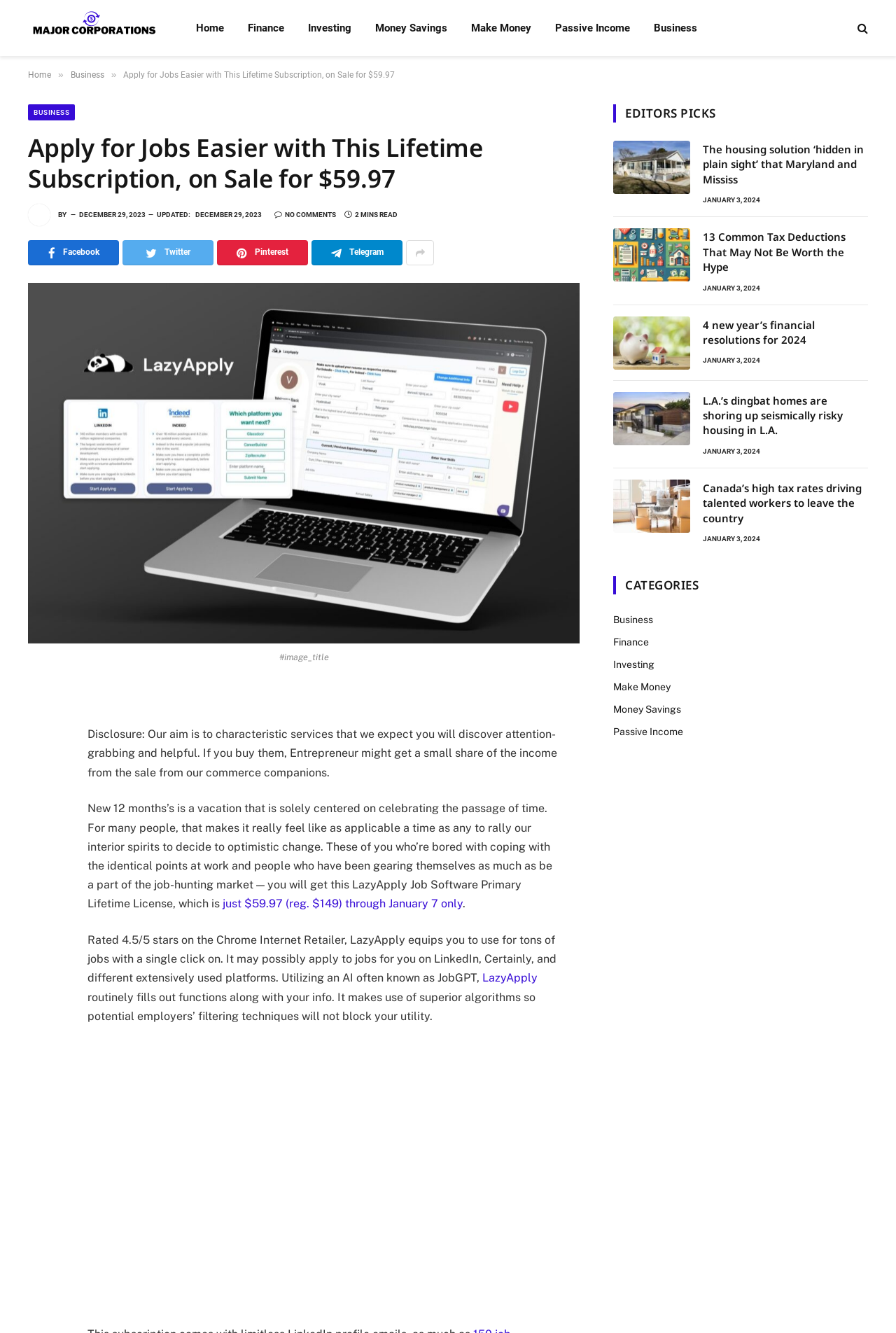Please extract the title of the webpage.

Apply for Jobs Easier with This Lifetime Subscription, on Sale for $59.97